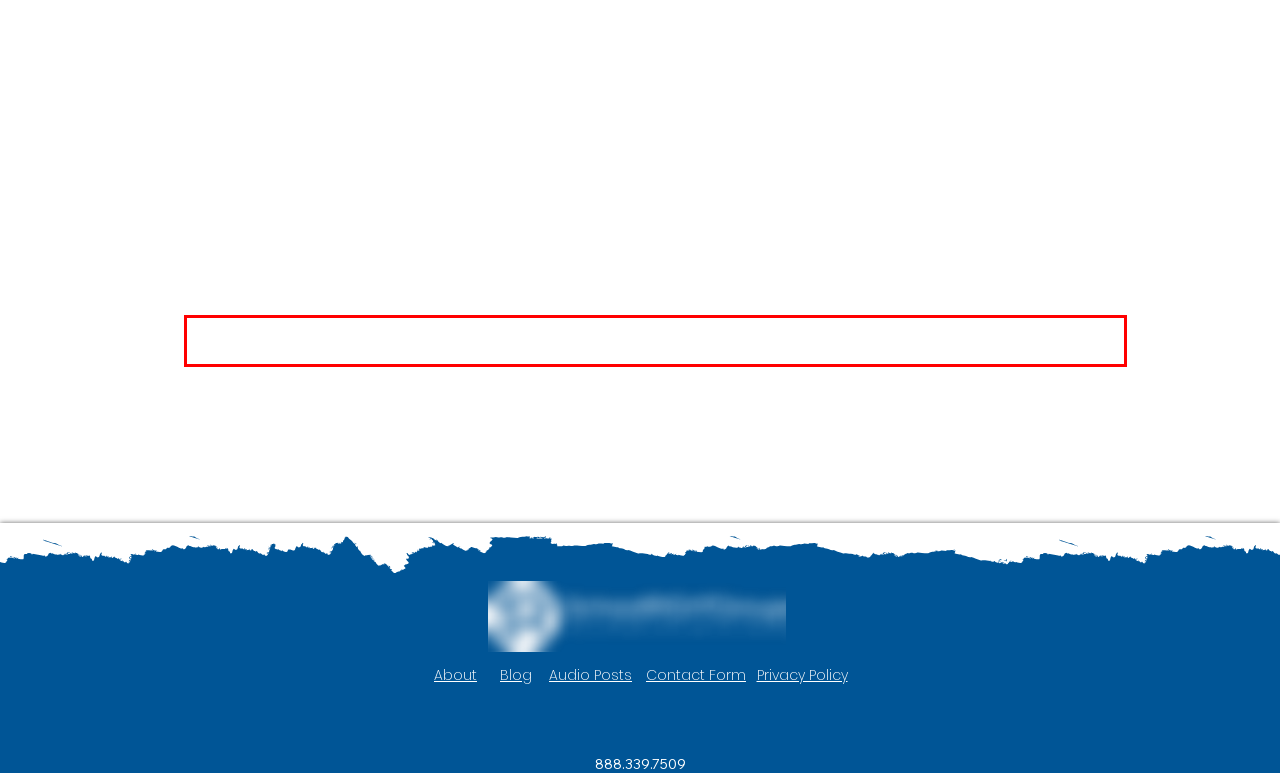You have a screenshot of a webpage where a UI element is enclosed in a red rectangle. Perform OCR to capture the text inside this red rectangle.

Writer and columnist with articles and work featured in Forbes, CEOWorld Magazine, eSchool News, Authority Magazine, Businessing Magazine, The Knowledge Source, Medium, numerous podcasts, NPR, and more.